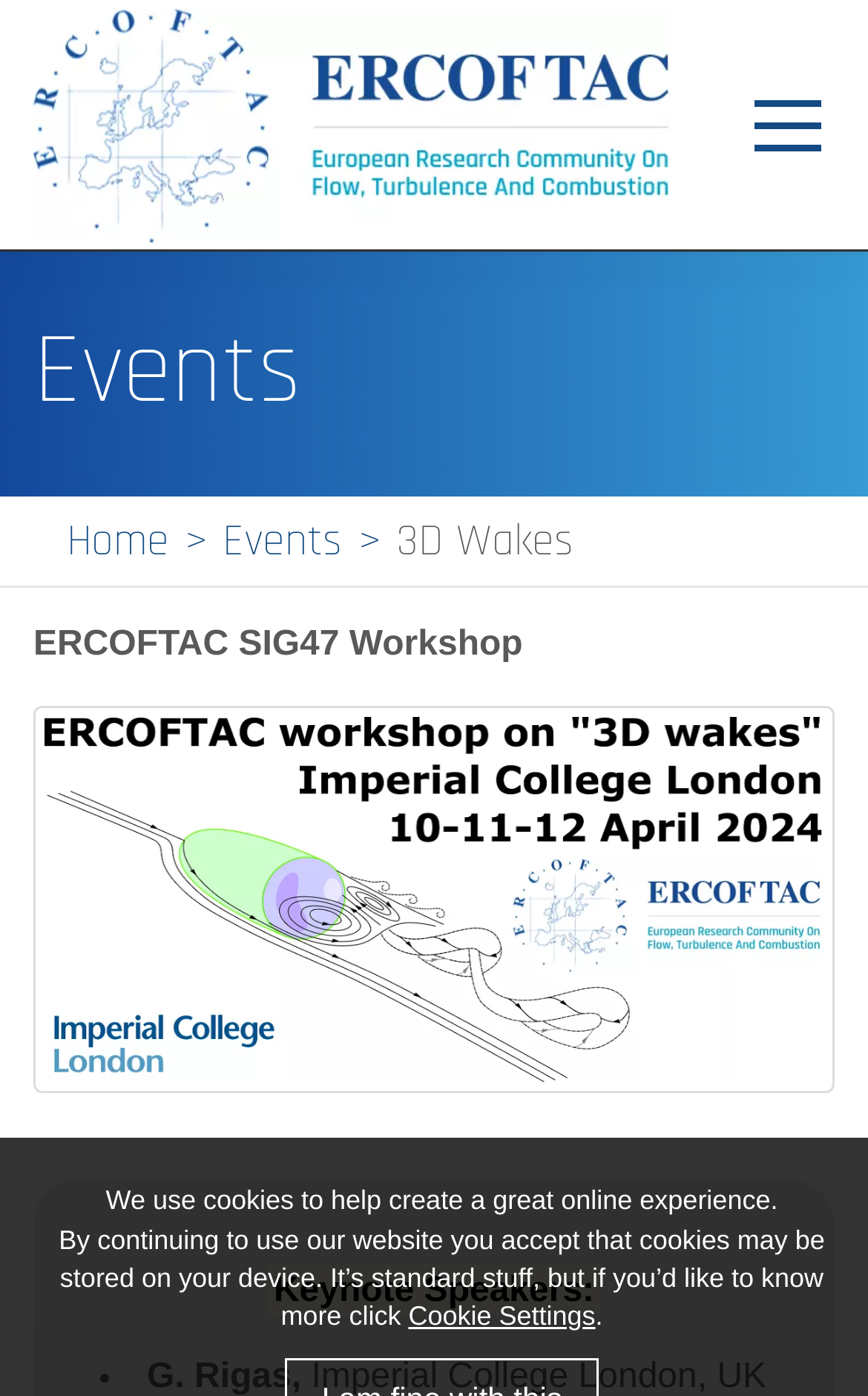What is the text on the button next to the search textbox?
Refer to the image and provide a one-word or short phrase answer.

